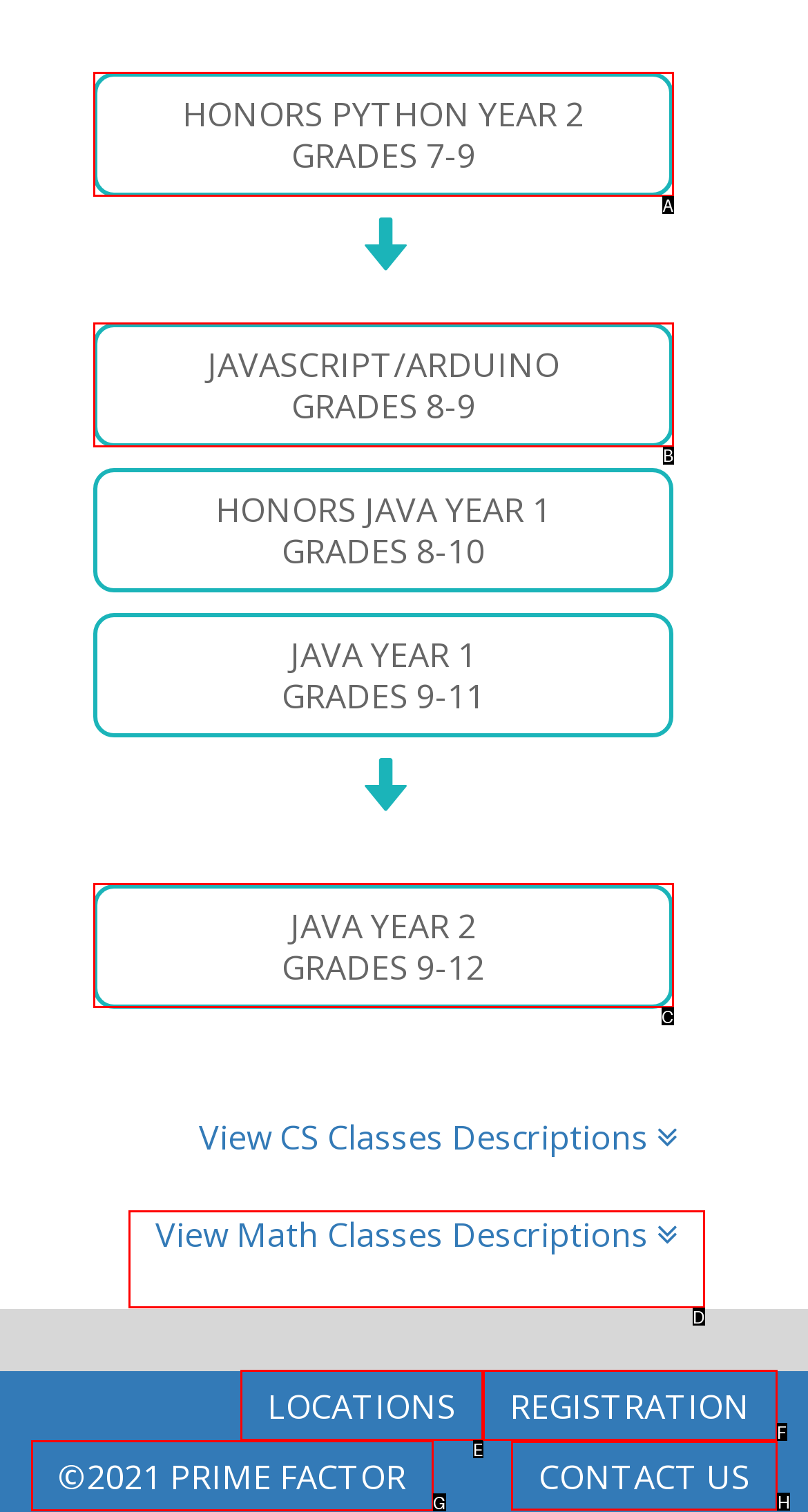Select the HTML element that needs to be clicked to perform the task: Get in touch with us. Reply with the letter of the chosen option.

H